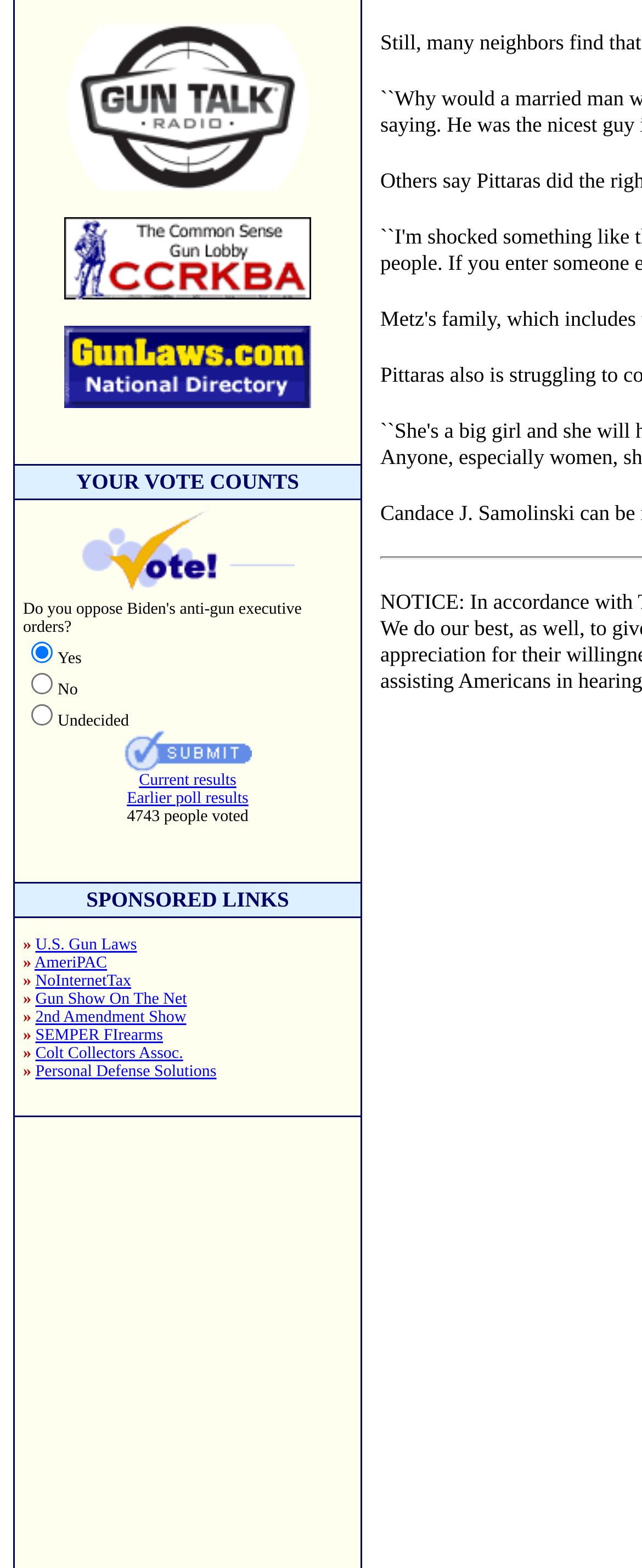How many people have voted in the poll?
Look at the image and respond with a one-word or short phrase answer.

4743